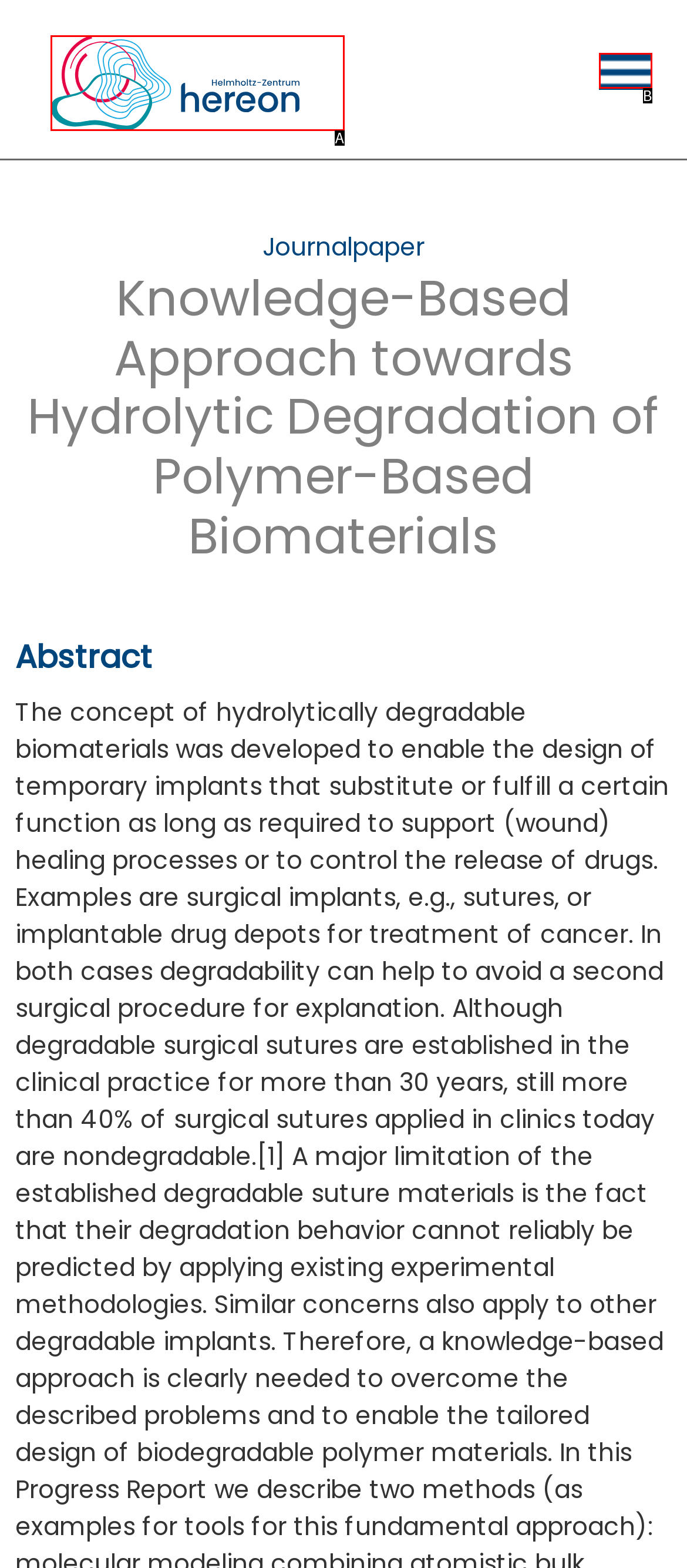Find the HTML element that matches the description: alt="Burger"
Respond with the corresponding letter from the choices provided.

B